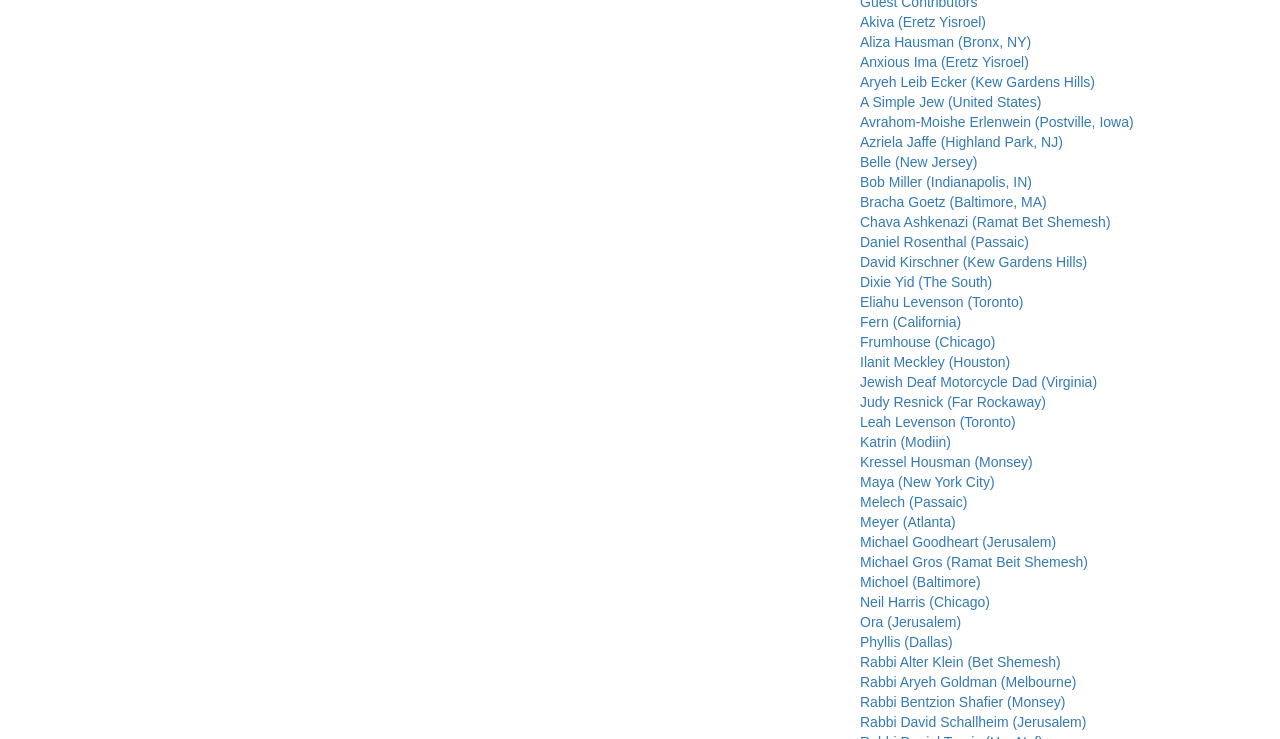Identify the bounding box coordinates of the element that should be clicked to fulfill this task: "Visit Akiva's blog". The coordinates should be provided as four float numbers between 0 and 1, i.e., [left, top, right, bottom].

[0.672, 0.019, 0.77, 0.04]